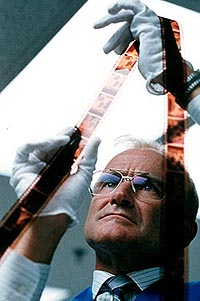Offer a detailed narrative of the scene depicted in the image.

The image features a focused character examining a strip of film, illustrating the meticulous attention to detail in the photography process. Dressed in a blue smock and wearing white gloves, the character, portrayed by a well-known actor, appears deep in concentration as they analyze the film, suggesting a theme of obsession and precision tied to their role as a photo developer. This scene encapsulates the tension and psychological depth of the narrative in "One Hour Photo," a film that explores the darker aspects of attachment and identity through the eyes of a seemingly ordinary photo lab technician. The character's intense gaze towards the film strip hints at underlying themes of voyeurism and obsession that permeate the storyline.